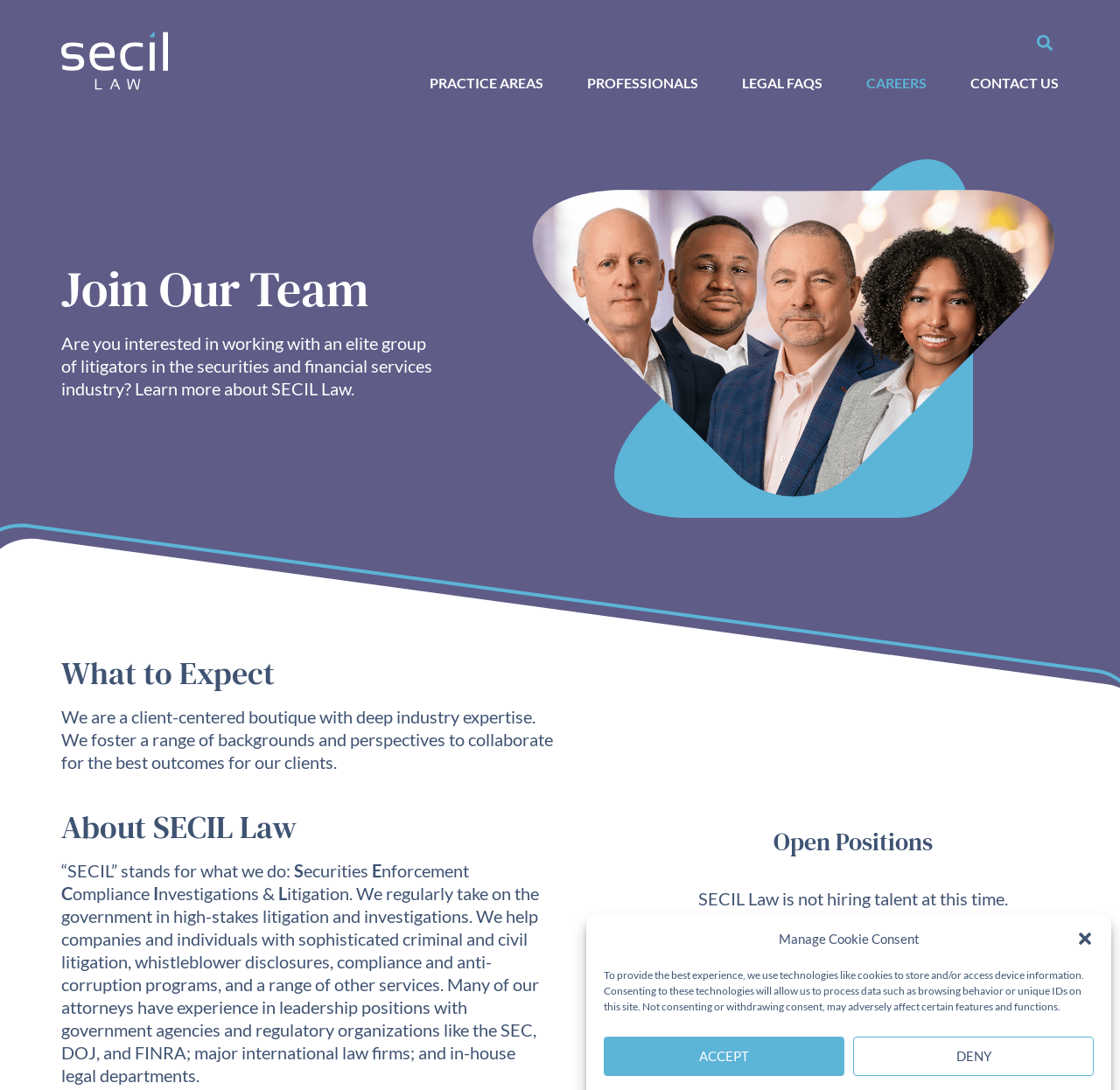Answer the following query with a single word or phrase:
What is the tone of the law firm's description?

Client-centered